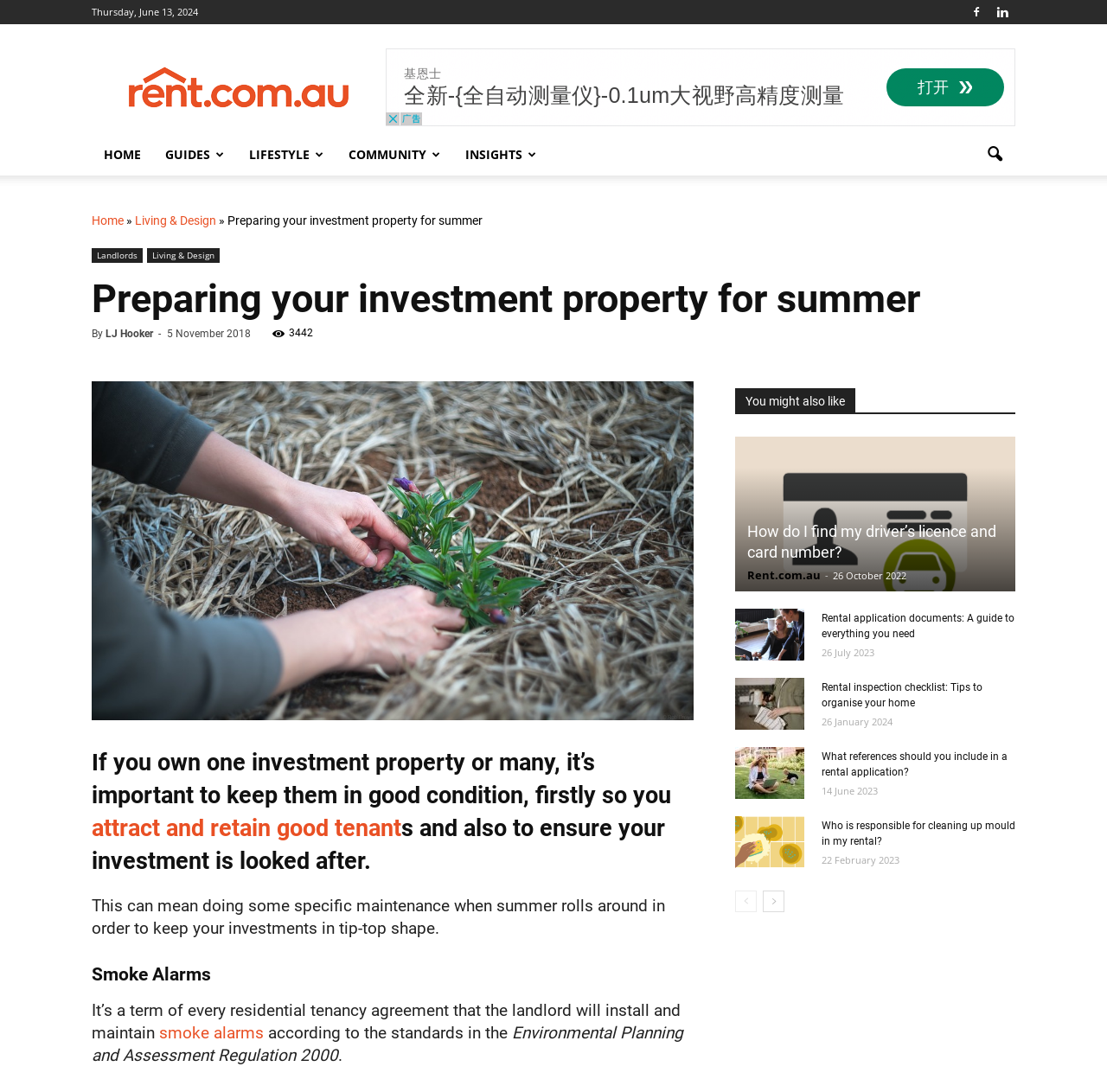Please locate and generate the primary heading on this webpage.

Preparing your investment property for summer